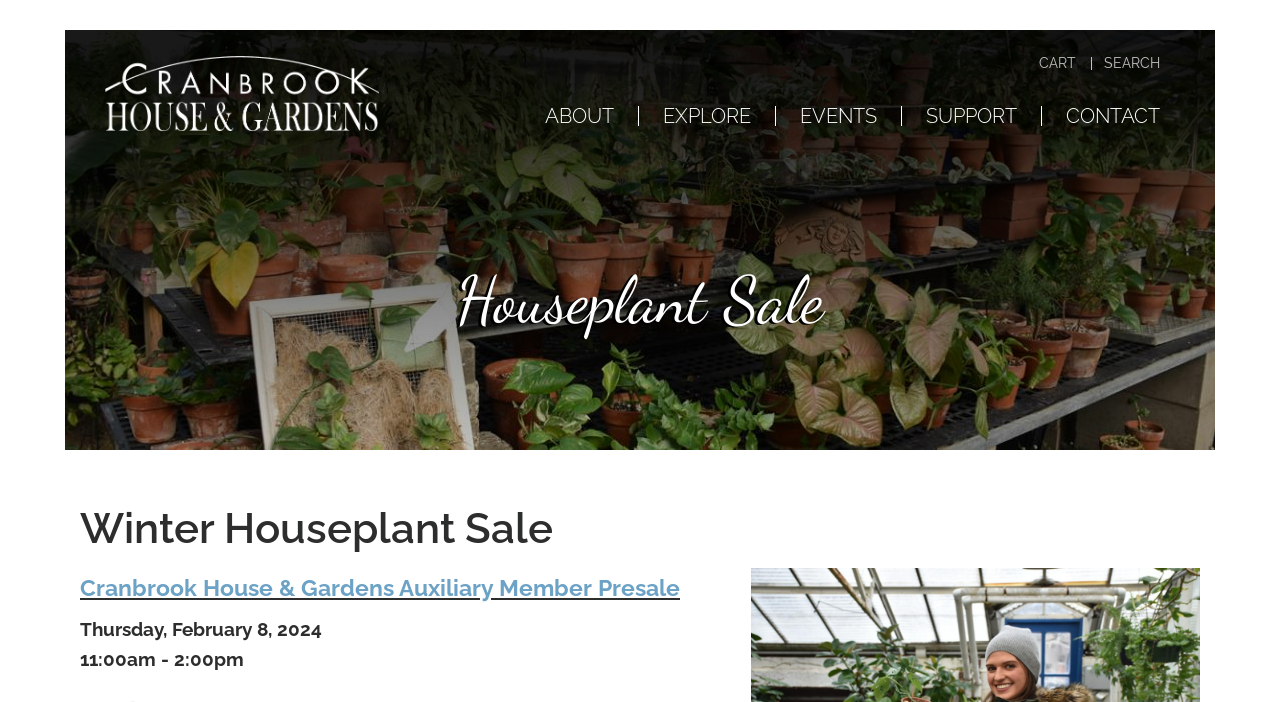Please determine the bounding box coordinates of the element to click in order to execute the following instruction: "search for something". The coordinates should be four float numbers between 0 and 1, specified as [left, top, right, bottom].

[0.852, 0.081, 0.906, 0.099]